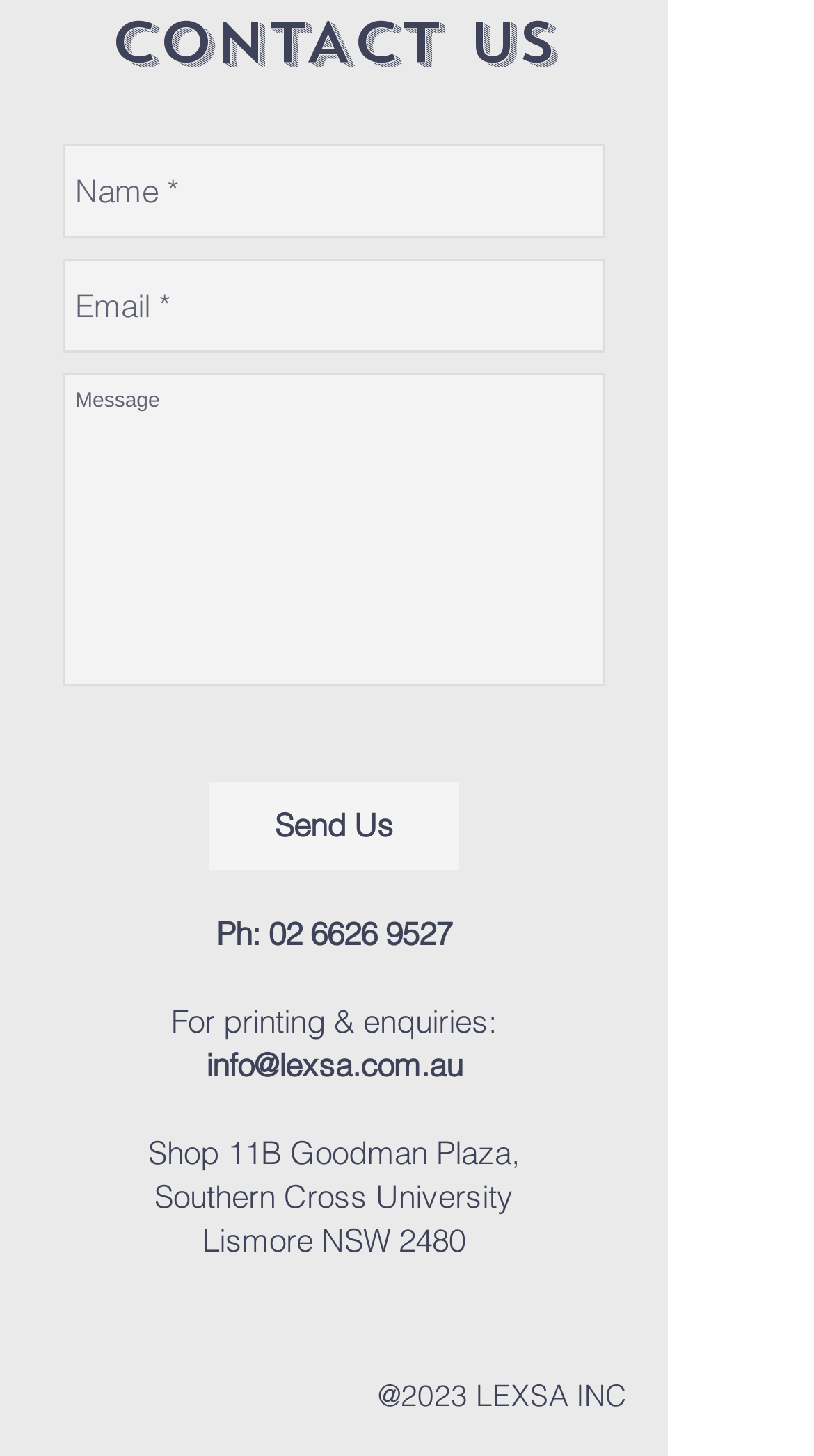What is the condition for participating in this competition?
Provide a thorough and detailed answer to the question.

The webpage states '*Please note this competition is only for current LEXSA Members.' which implies that only current members of LEXSA are eligible to participate in this competition.